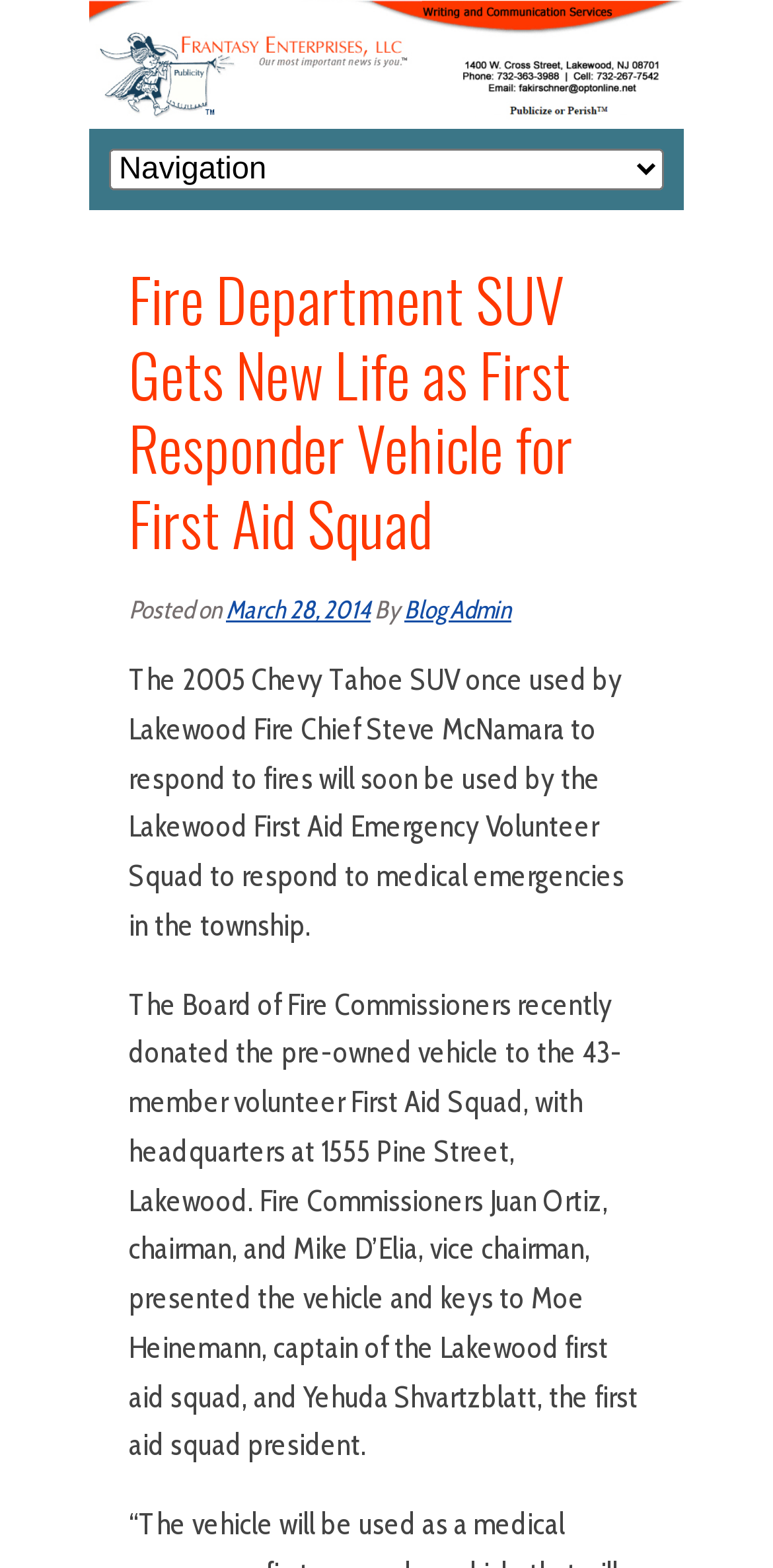What is the date mentioned in the article?
Provide a short answer using one word or a brief phrase based on the image.

March 28, 2014